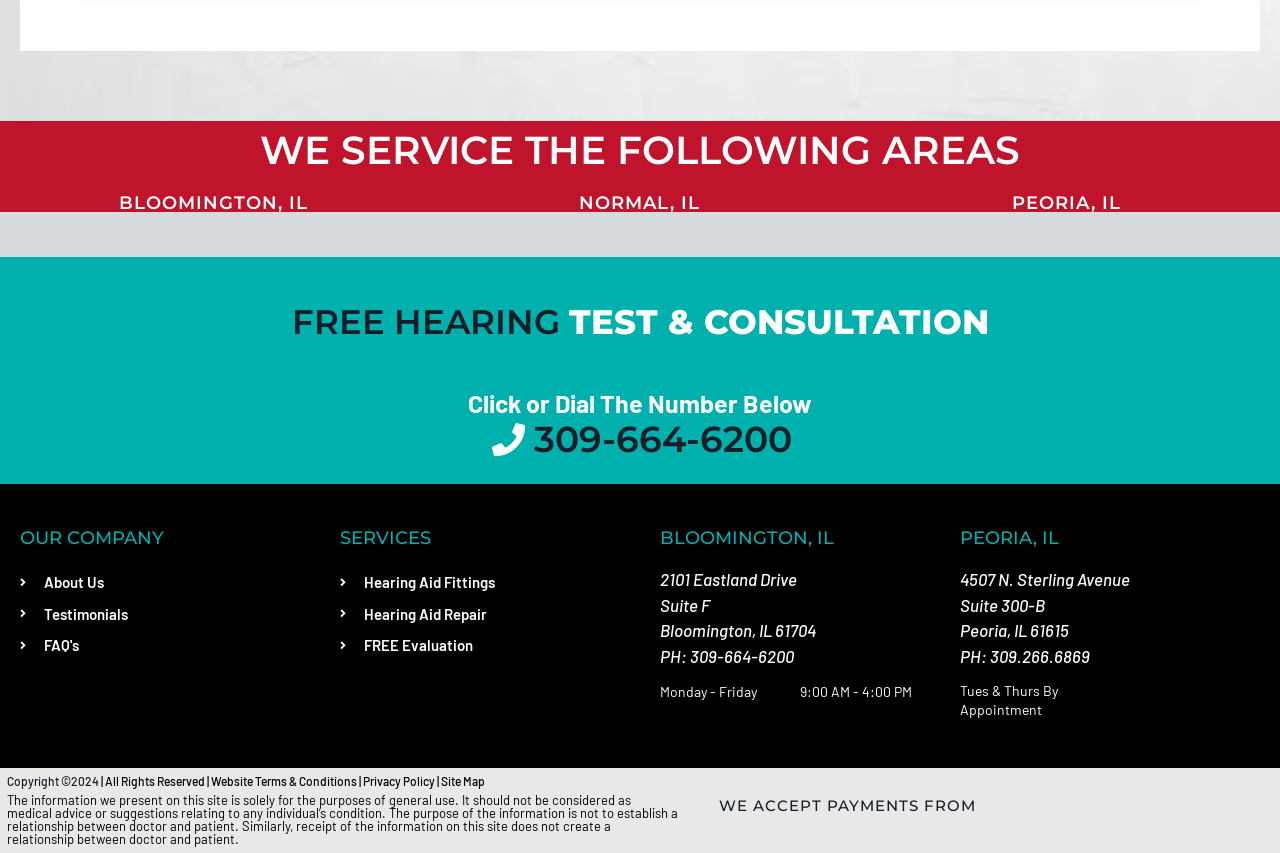Determine the bounding box coordinates of the element's region needed to click to follow the instruction: "Click on the '309-664-6200' link". Provide these coordinates as four float numbers between 0 and 1, formatted as [left, top, right, bottom].

[0.381, 0.492, 0.619, 0.539]